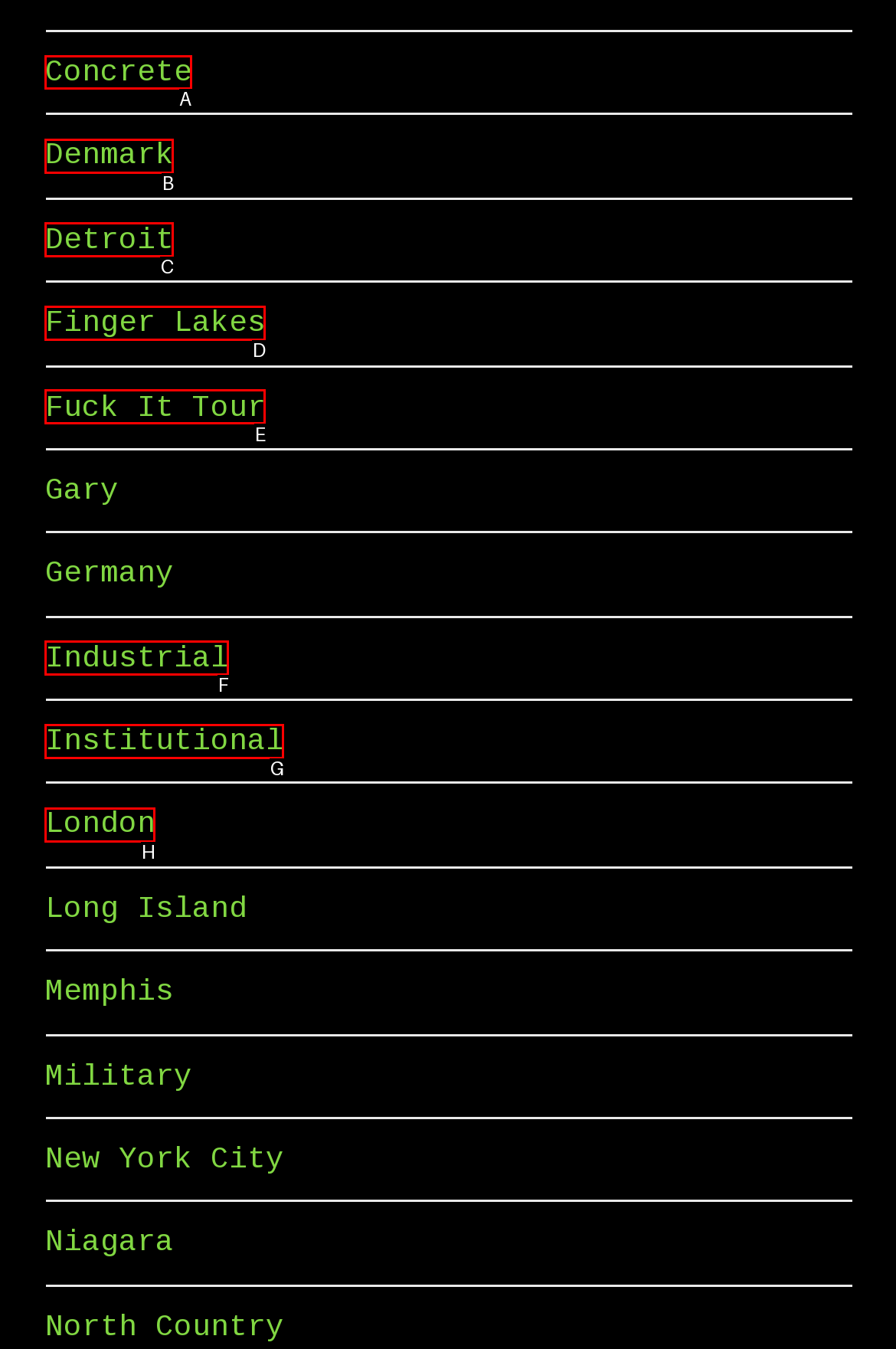From the given options, indicate the letter that corresponds to the action needed to complete this task: visit Concrete. Respond with only the letter.

A